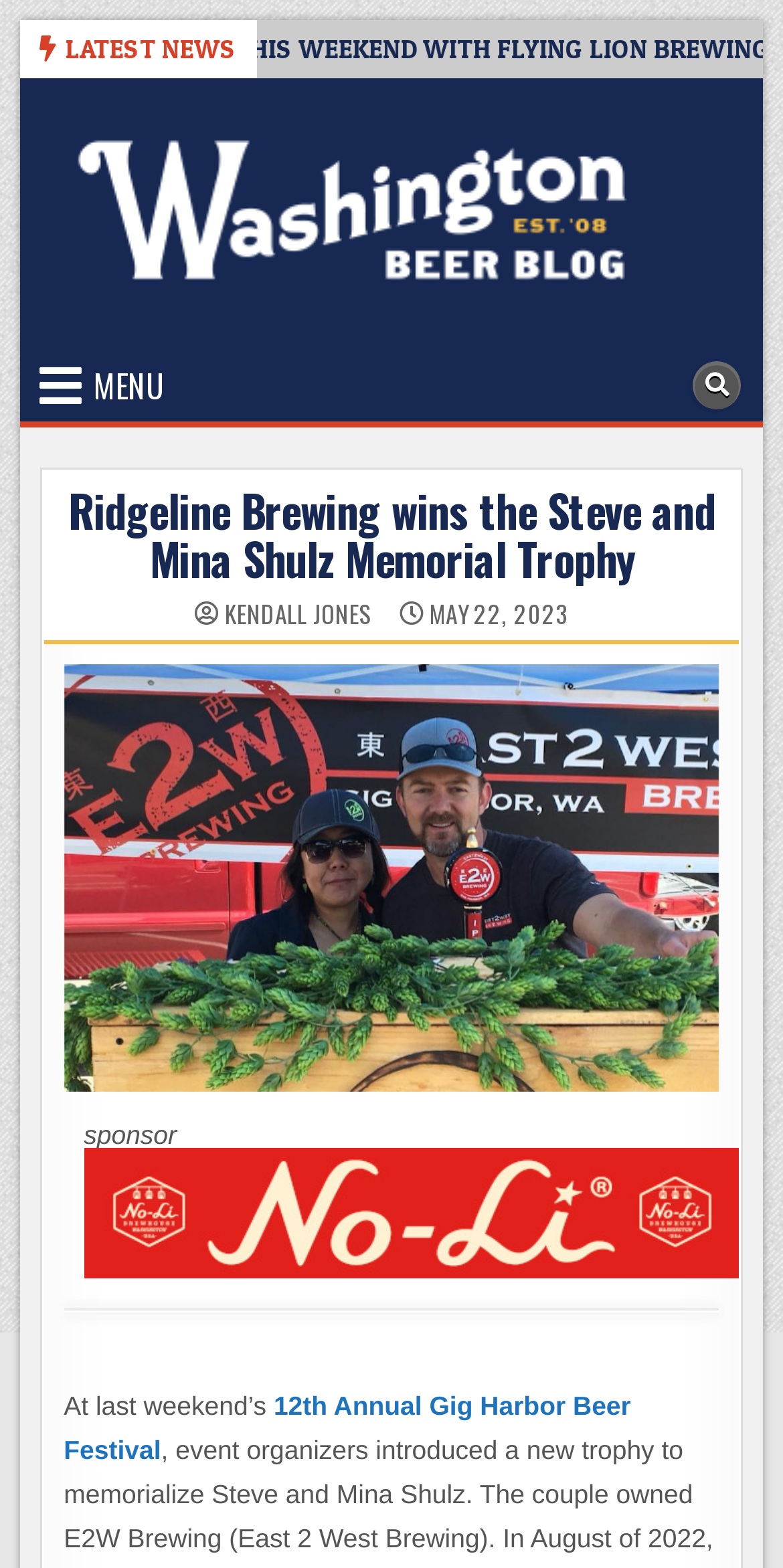Could you identify the text that serves as the heading for this webpage?

Ridgeline Brewing wins the Steve and Mina Shulz Memorial Trophy